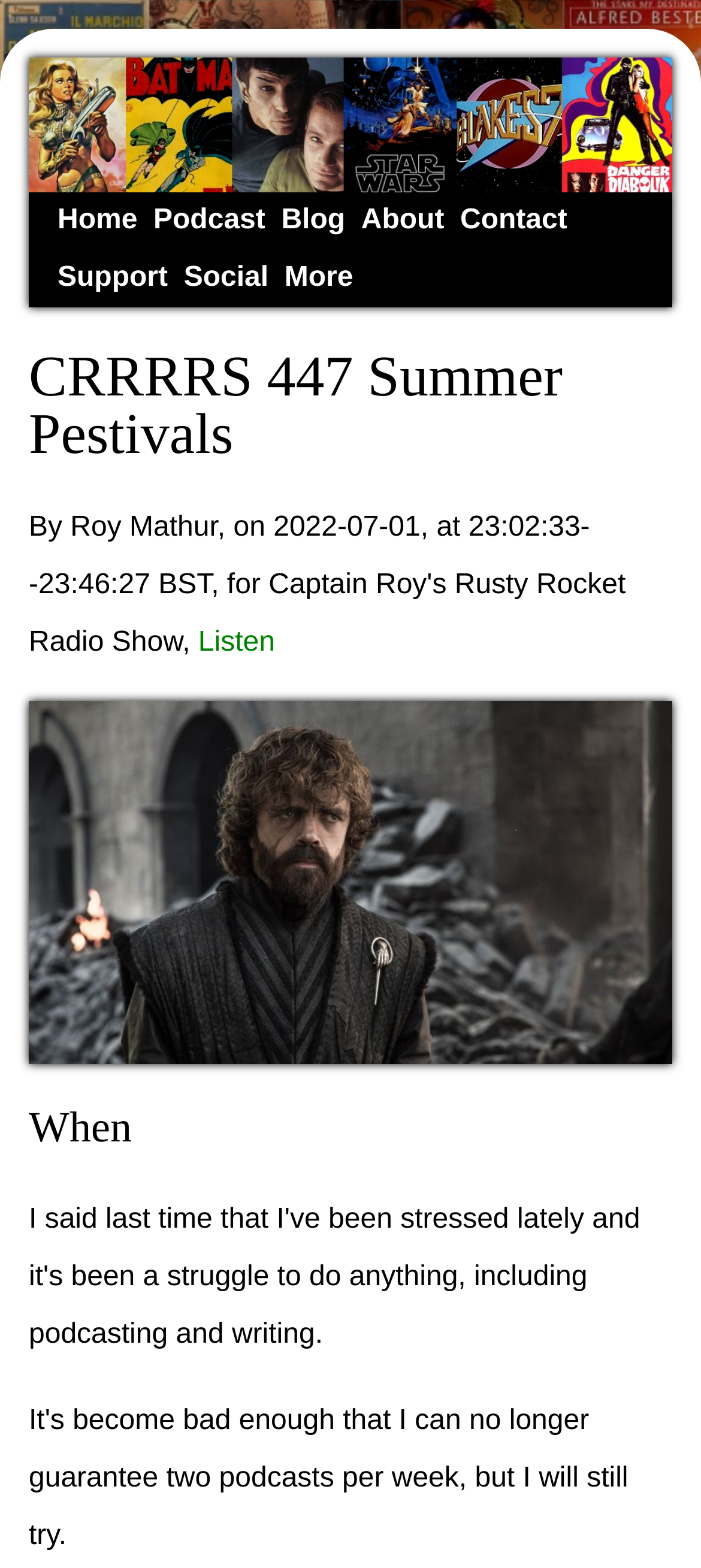Find the bounding box coordinates of the area that needs to be clicked in order to achieve the following instruction: "listen to podcast". The coordinates should be specified as four float numbers between 0 and 1, i.e., [left, top, right, bottom].

[0.219, 0.131, 0.378, 0.151]